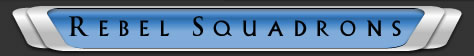What is the material of the frame surrounding the emblem?
Based on the screenshot, respond with a single word or phrase.

silver metallic